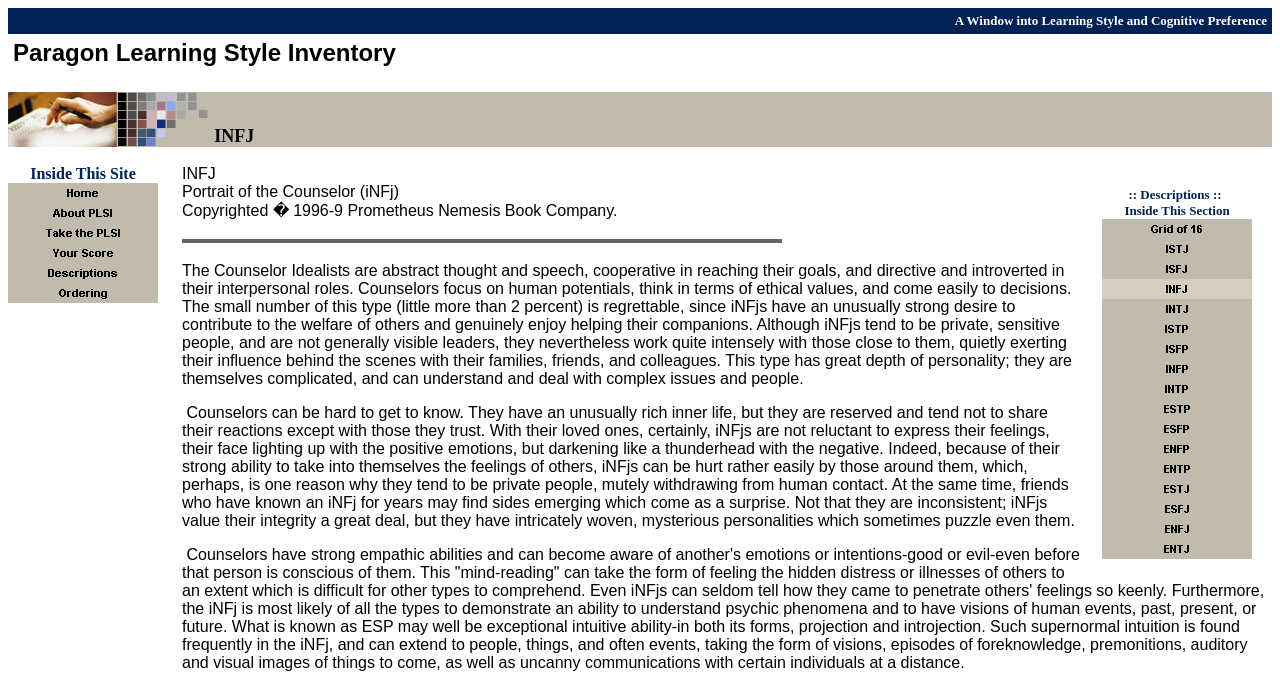Predict the bounding box coordinates of the area that should be clicked to accomplish the following instruction: "Click the 'INFJ' link". The bounding box coordinates should consist of four float numbers between 0 and 1, i.e., [left, top, right, bottom].

[0.861, 0.407, 0.978, 0.436]